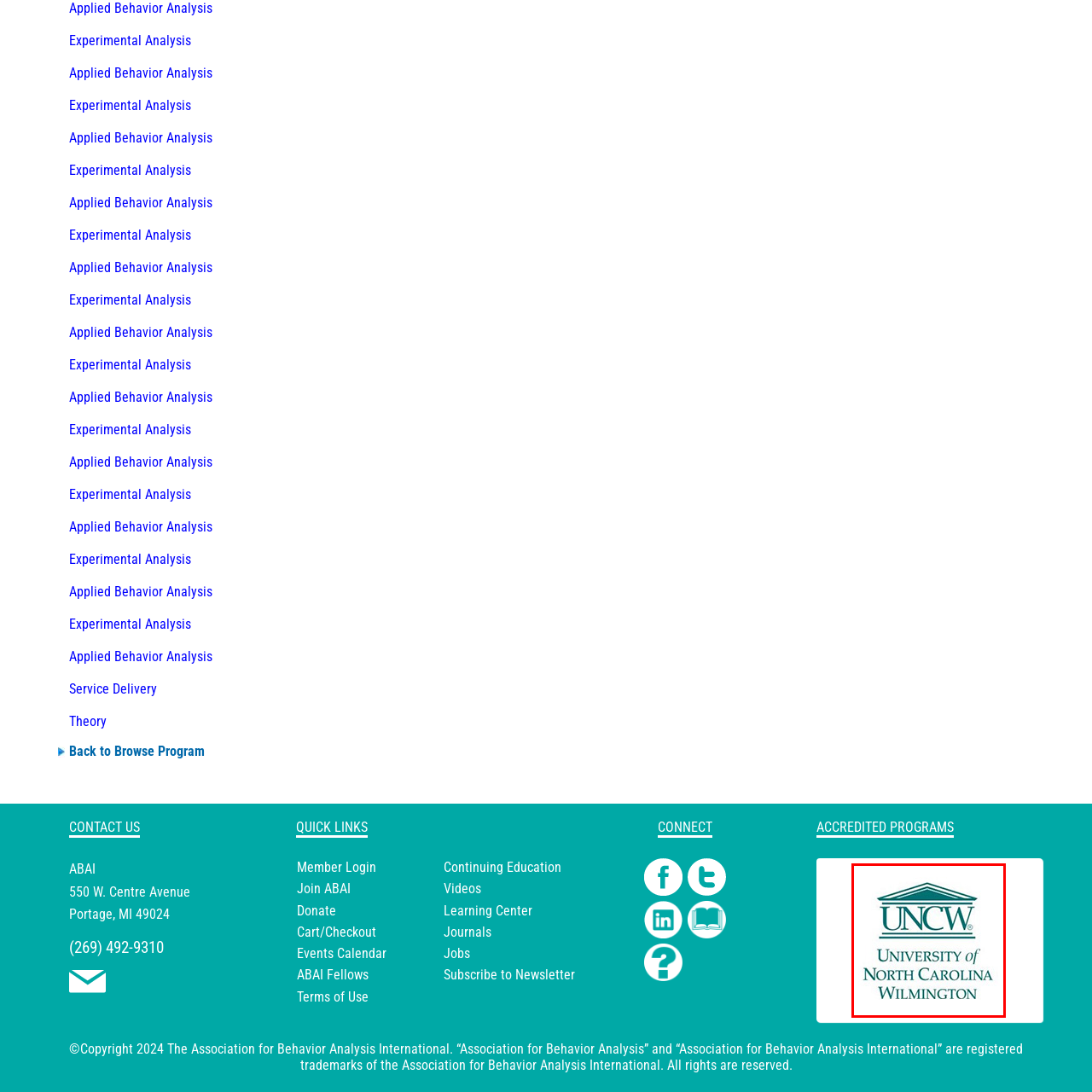Refer to the image enclosed in the red bounding box, then answer the following question in a single word or phrase: What is the dominant color of the logo?

Deep green